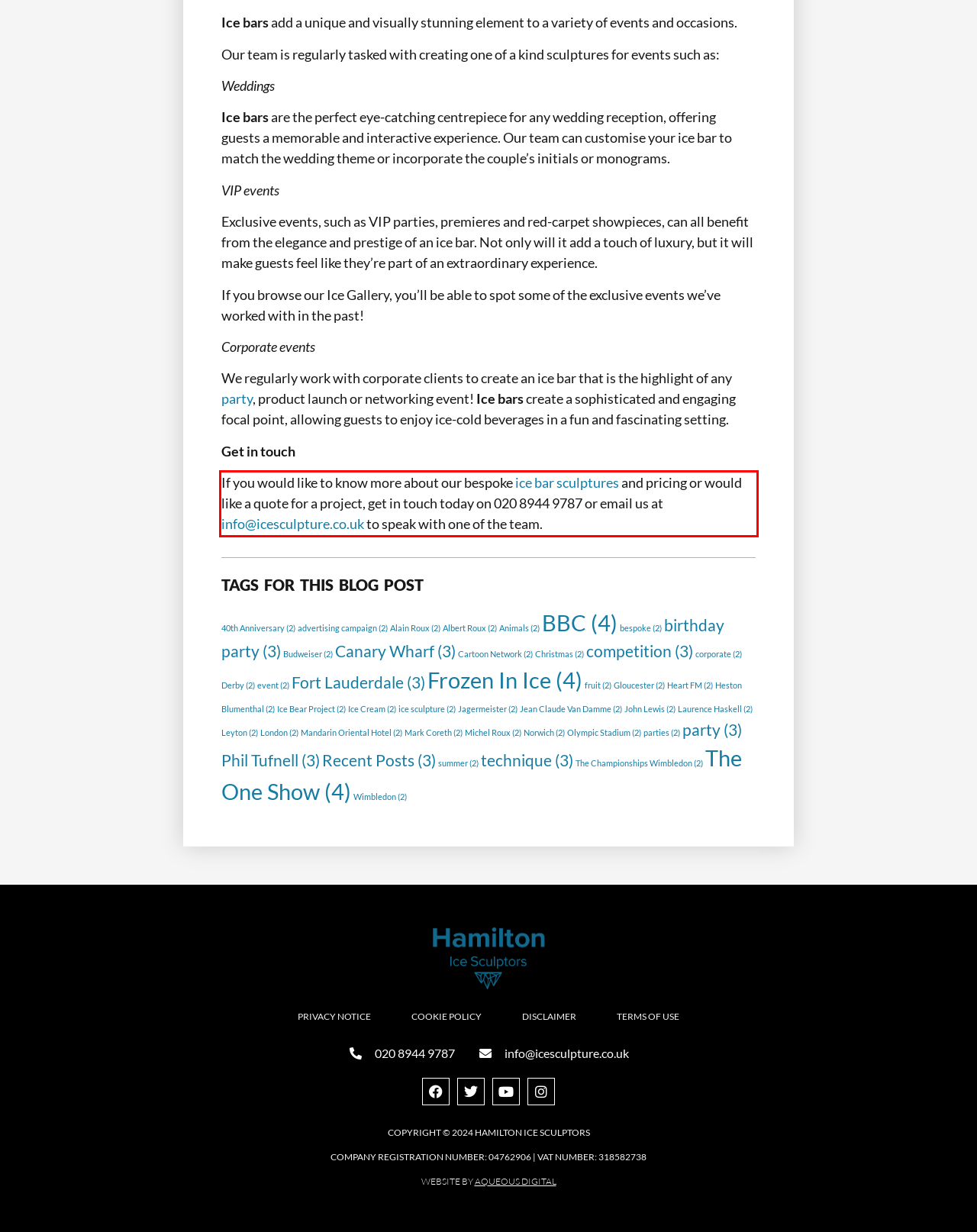Using the provided screenshot, read and generate the text content within the red-bordered area.

If you would like to know more about our bespoke ice bar sculptures and pricing or would like a quote for a project, get in touch today on 020 8944 9787 or email us at info@icesculpture.co.uk to speak with one of the team.